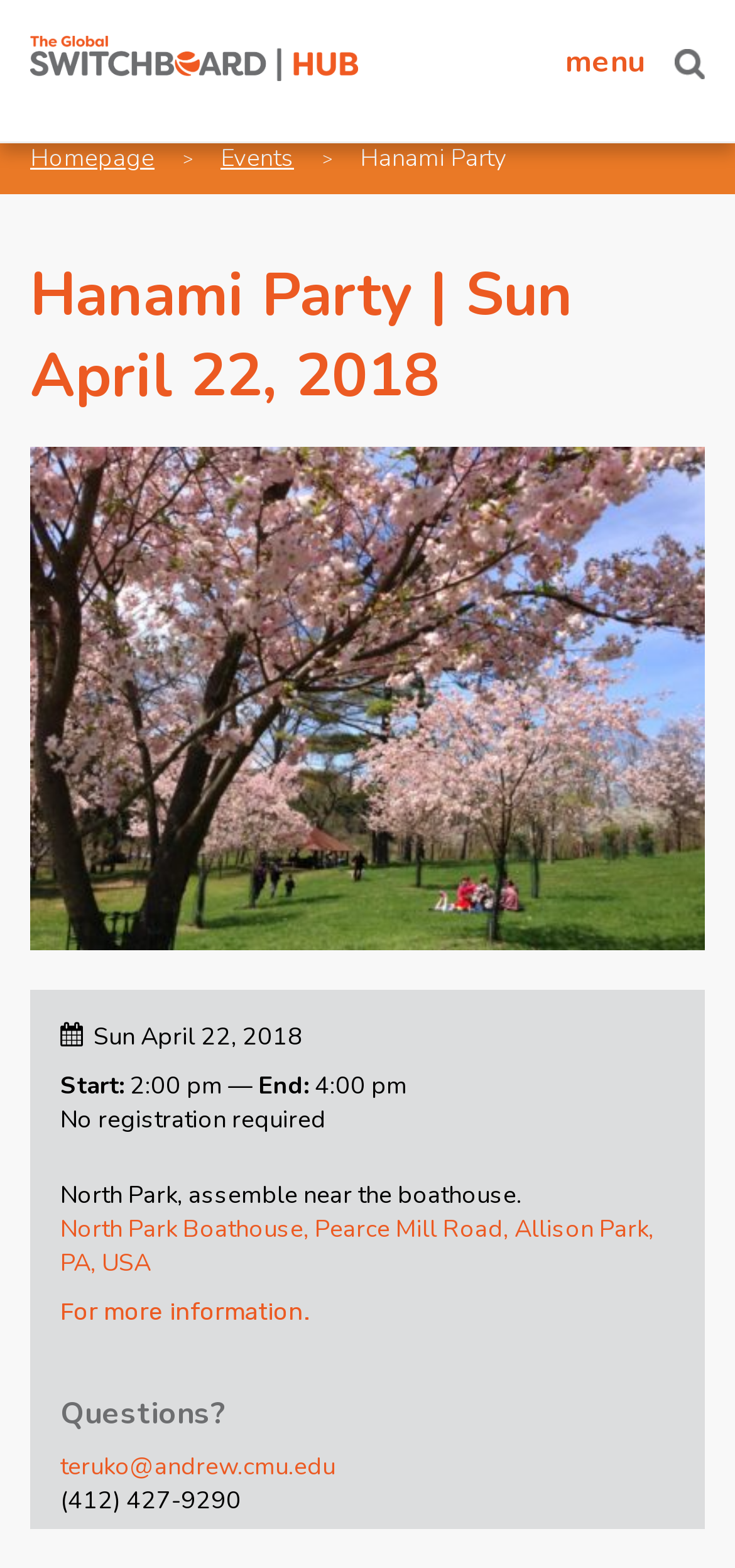Respond to the following question with a brief word or phrase:
What is the end time of the Hanami Party?

4:00 pm